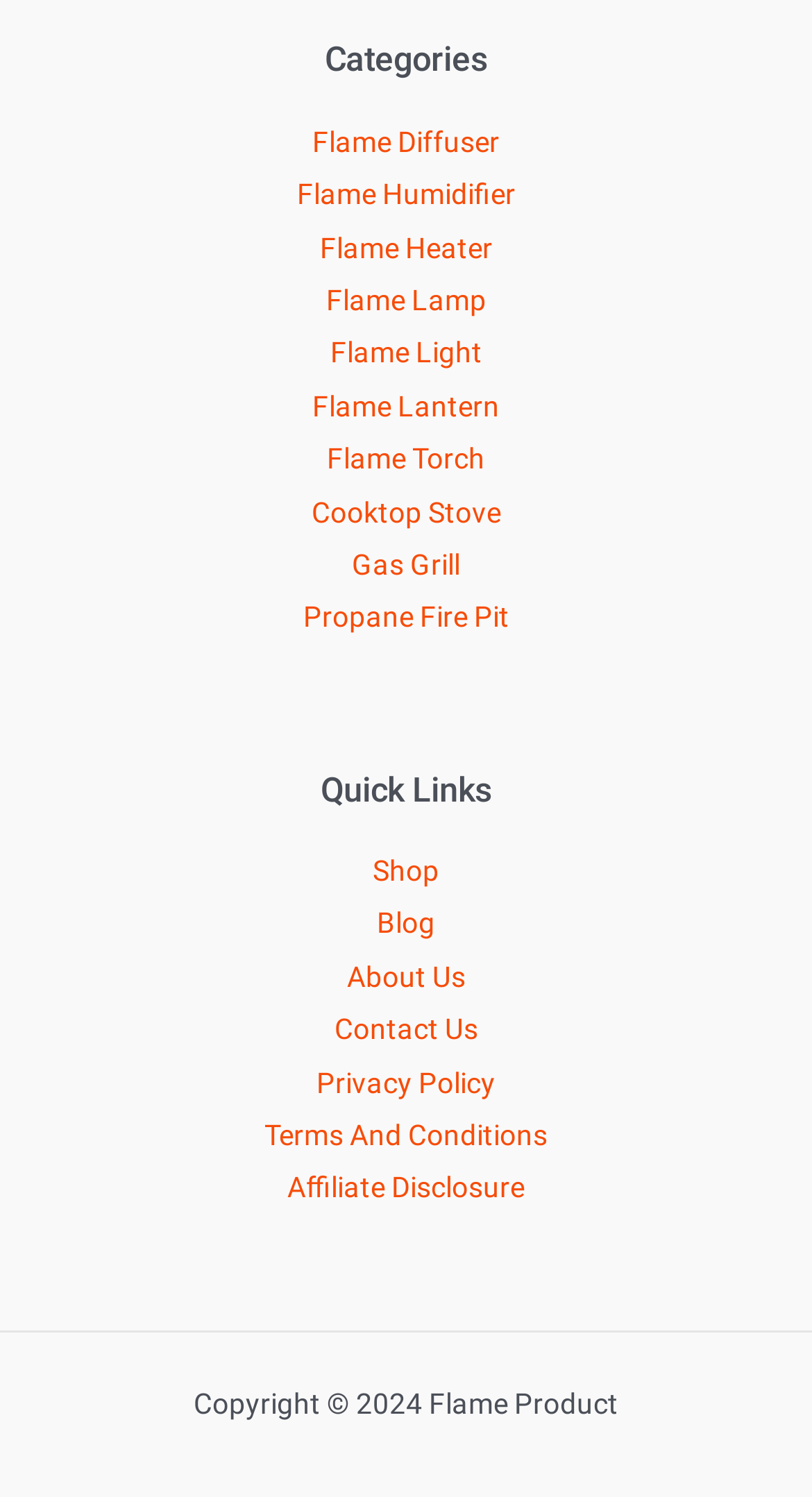How many links are in the Footer Widget 1?
Answer the question with as much detail as possible.

I counted the number of links in the 'Footer Widget 1' section, which are 'Shop', 'Blog', 'About Us', 'Contact Us', 'Privacy Policy', and 'Terms And Conditions', and 'Affiliate Disclosure'. There are 6 links in total.